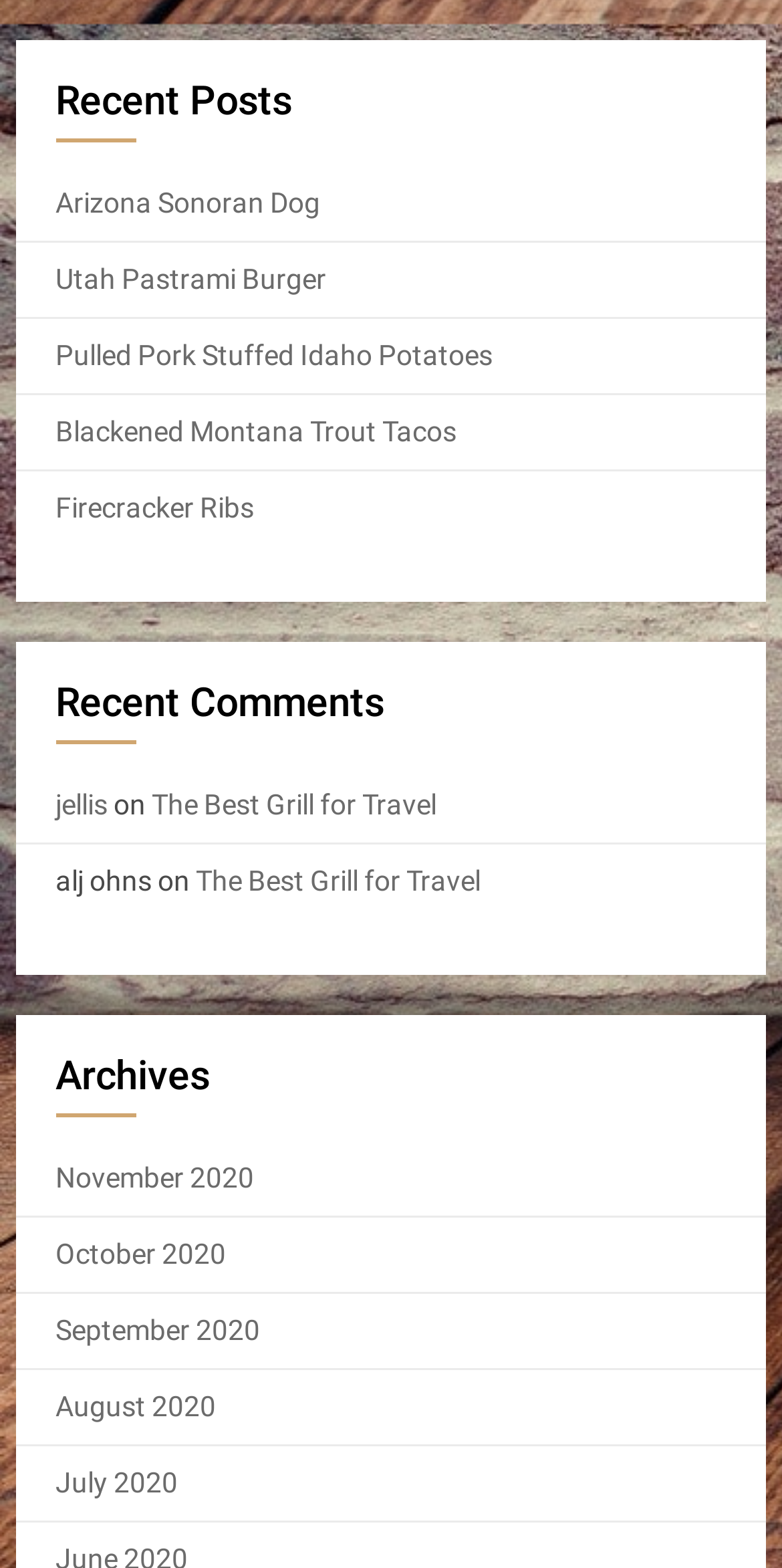Provide your answer to the question using just one word or phrase: What is the most recent month in the archives?

November 2020